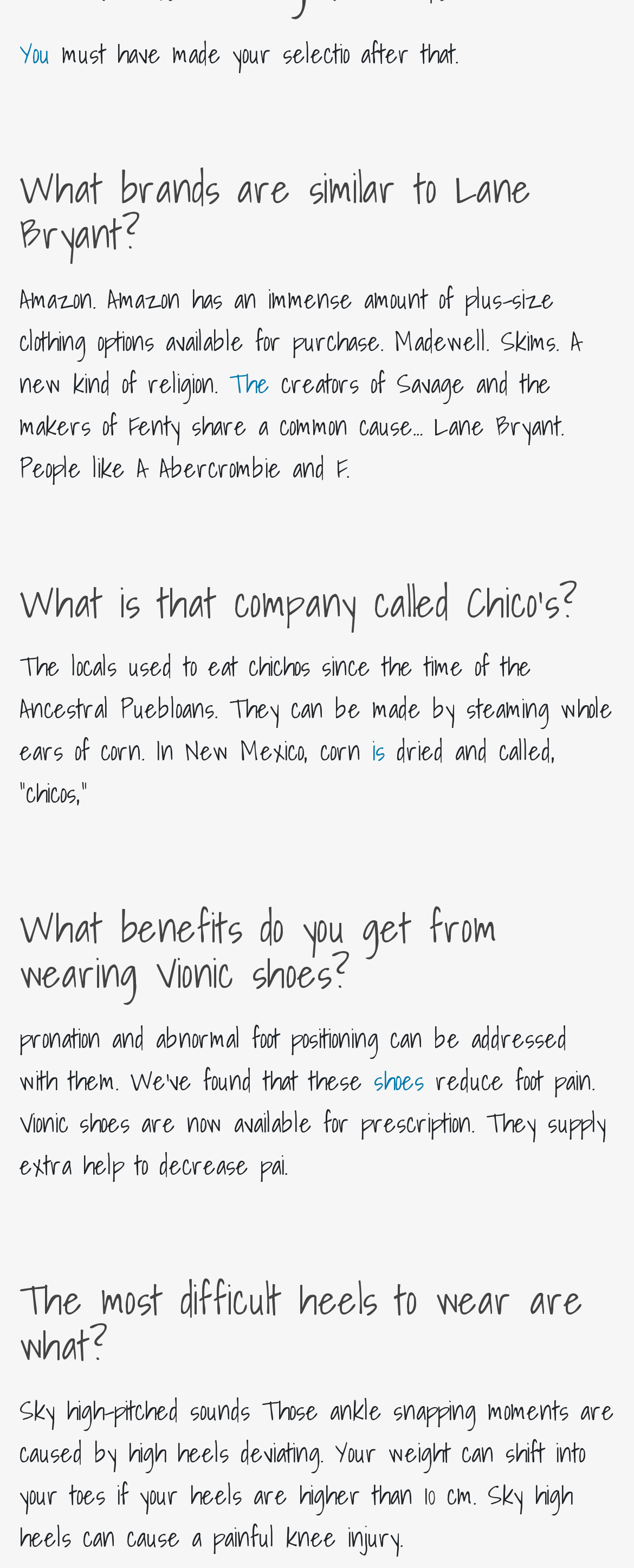Use one word or a short phrase to answer the question provided: 
What is the name of the company that shares a common cause with Lane Bryant?

Savage and Fenty